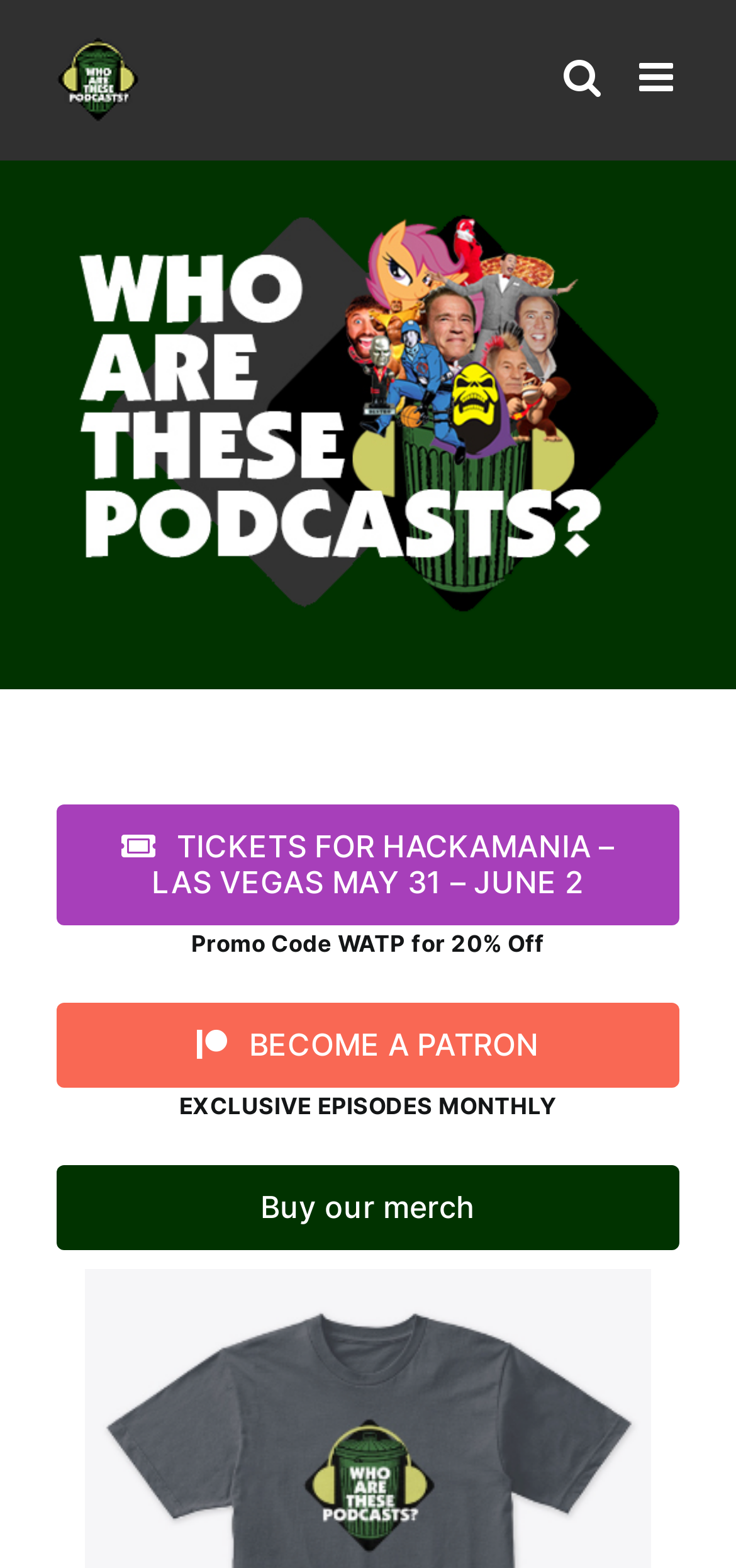Find the bounding box coordinates of the clickable element required to execute the following instruction: "Search using the mobile search". Provide the coordinates as four float numbers between 0 and 1, i.e., [left, top, right, bottom].

[0.765, 0.036, 0.817, 0.061]